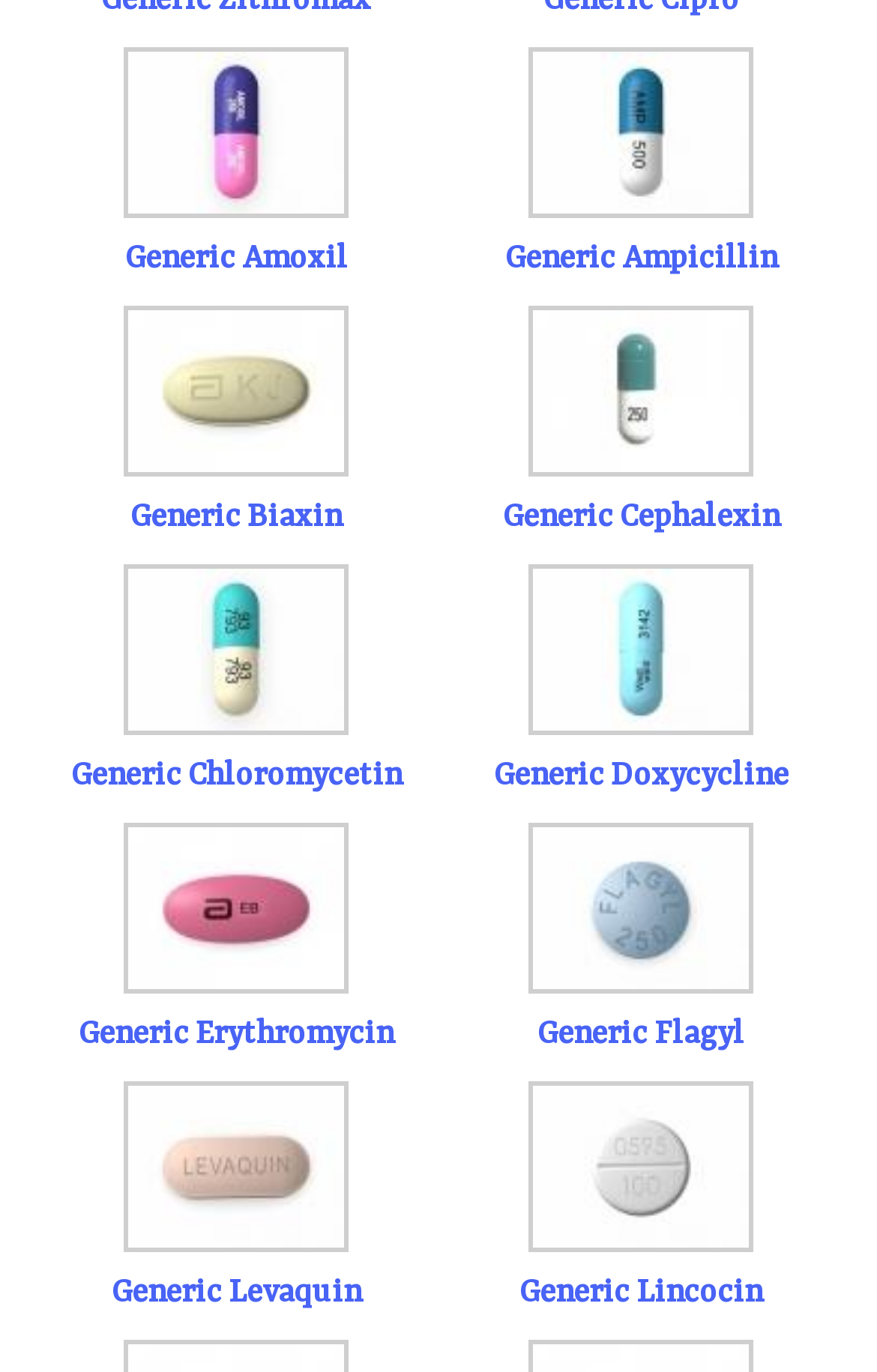Please locate the bounding box coordinates of the element's region that needs to be clicked to follow the instruction: "View Generic Amoxil". The bounding box coordinates should be provided as four float numbers between 0 and 1, i.e., [left, top, right, bottom].

[0.142, 0.175, 0.396, 0.201]